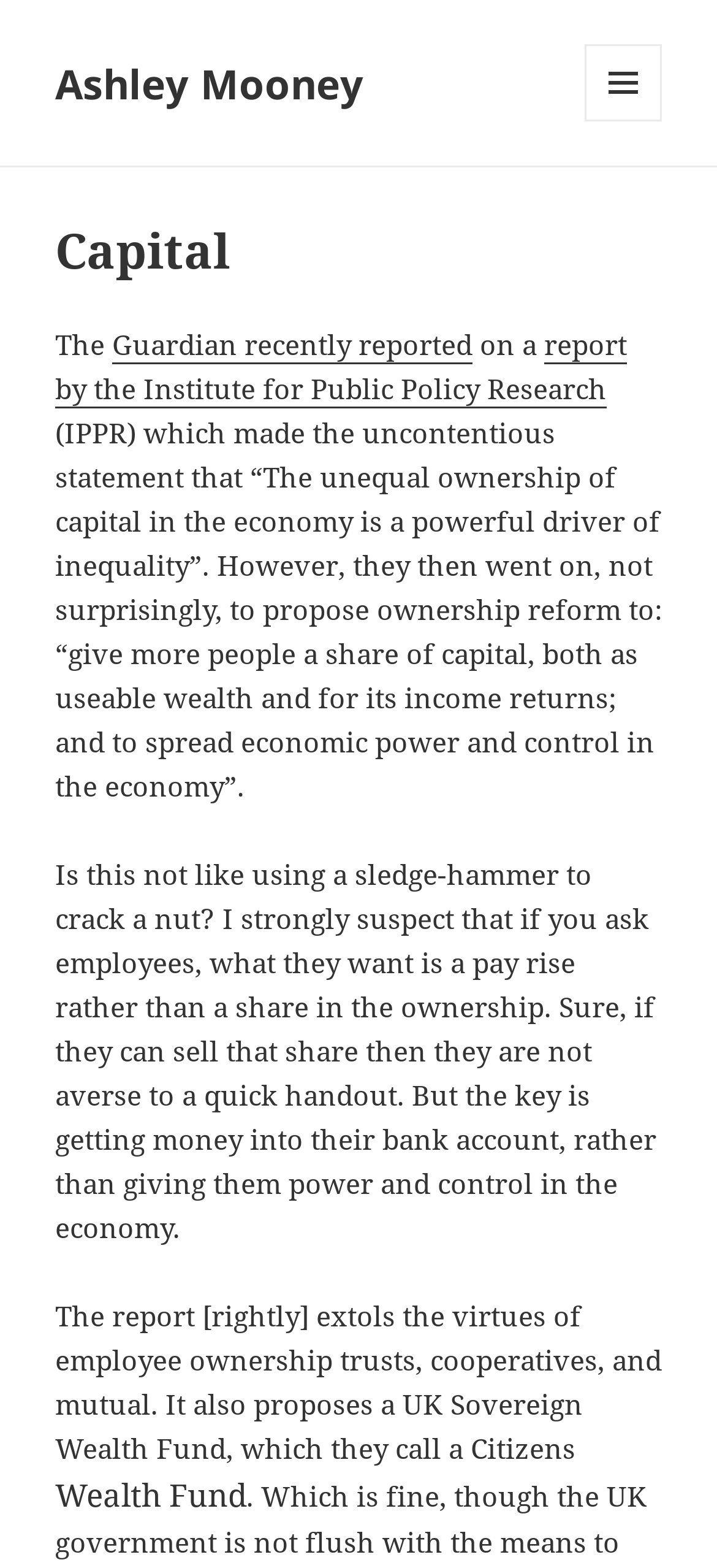Find the bounding box coordinates for the UI element that matches this description: "Repertoire".

None